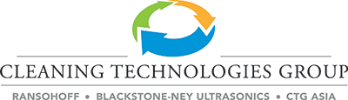Offer a detailed caption for the image presented.

The image displays the logo of the Cleaning Technologies Group, prominently featuring stylized arrows in blue, green, and orange that form a circular design, symbolizing a commitment to innovation and sustainability. The text "CLEANING TECHNOLOGIES GROUP" is clearly visible beneath the logo, highlighted by the tagline that includes "RANSOHOFF," "BLACKSTONE-NEY ULTRASONICS," and "CTG ASIA," indicating the group's affiliation with various specialized cleaning and ultrasonics solutions. This visually appealing logo reflects the company's identity and focus on advanced cleaning technologies and services.